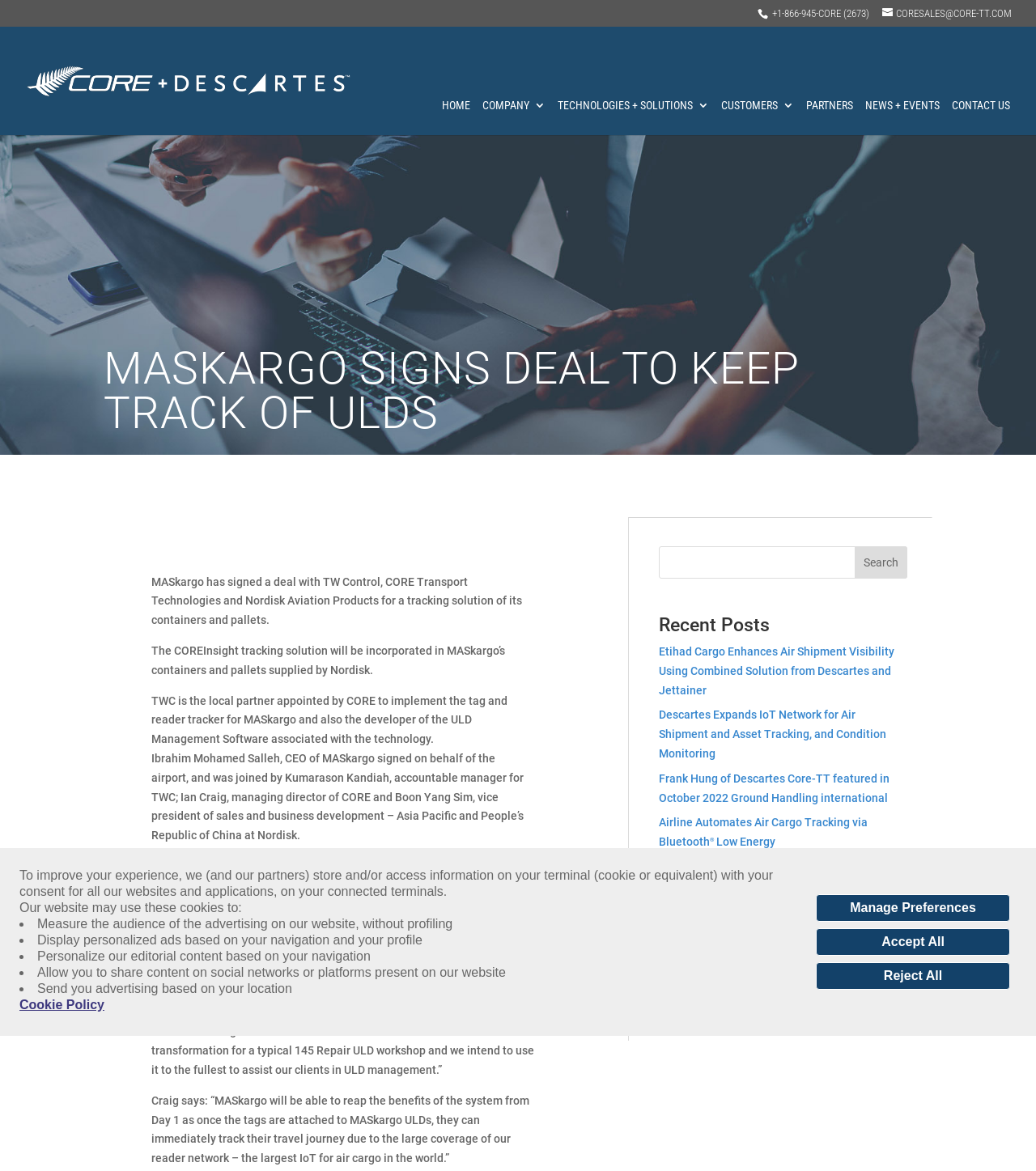How many links are there in the 'Recent Posts' section?
Please provide a single word or phrase as your answer based on the screenshot.

4